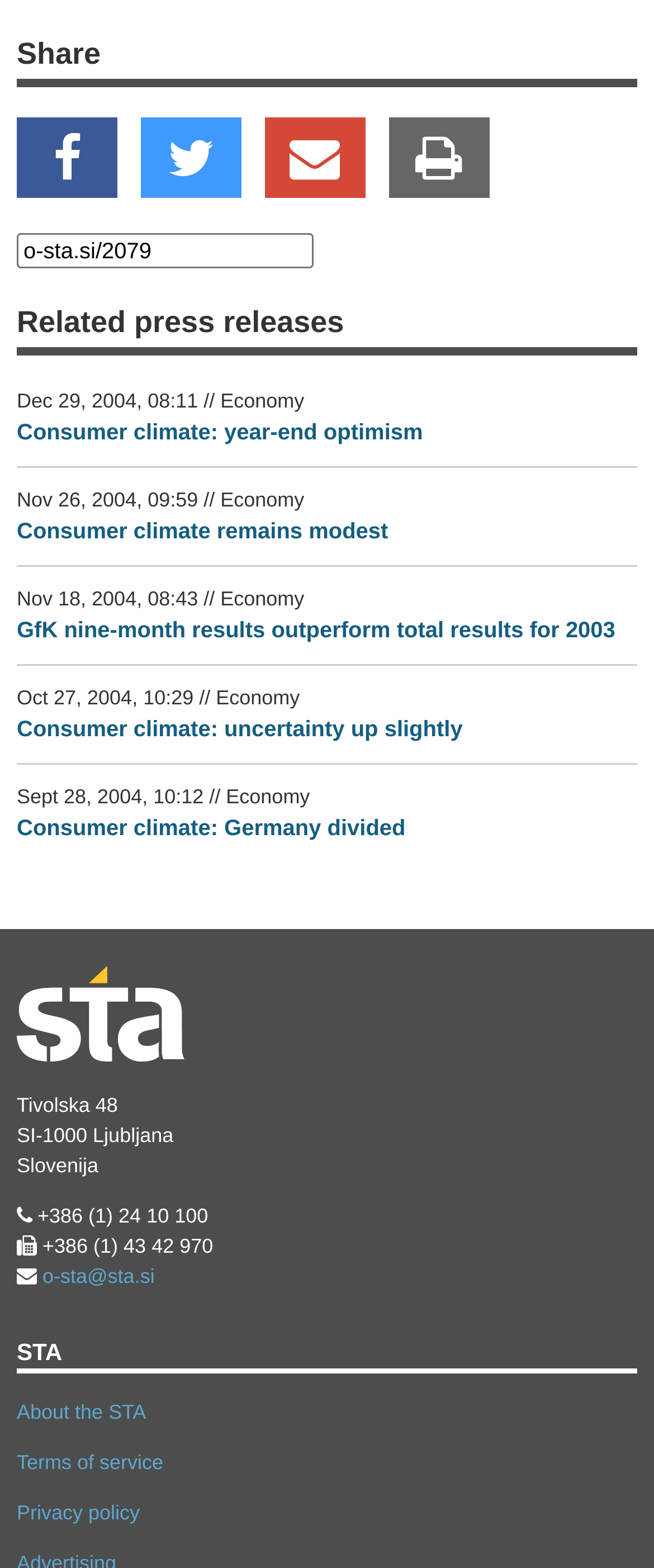What is the title of the first heading?
Examine the image and give a concise answer in one word or a short phrase.

Share